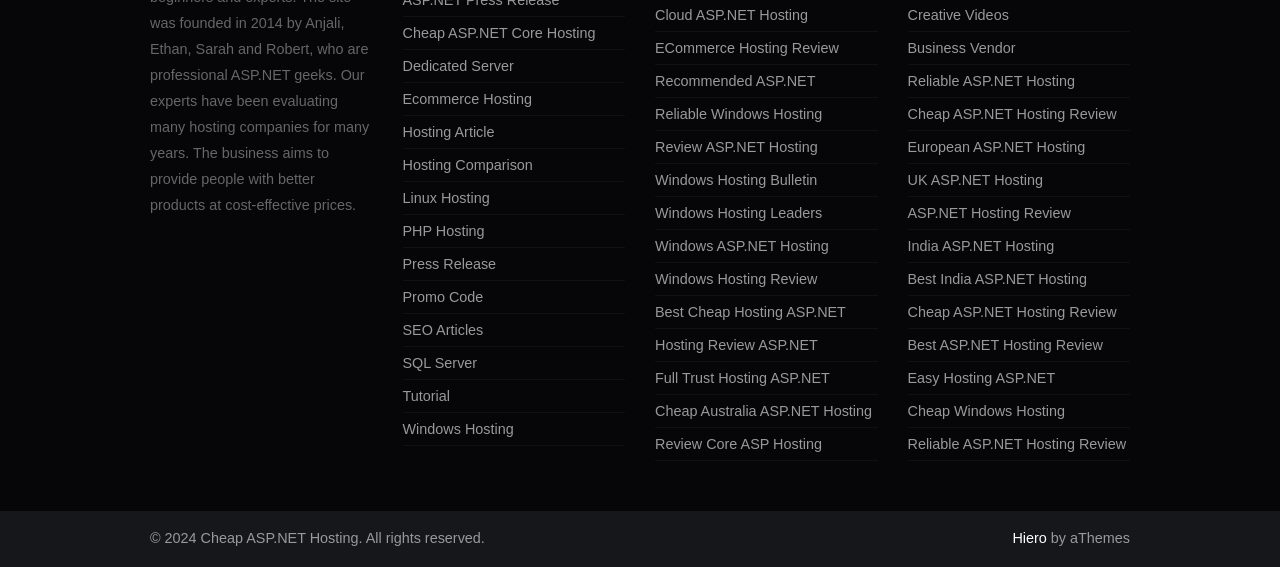What is the theme of the webpage?
Please use the image to provide an in-depth answer to the question.

The theme of the webpage is clearly hosting, as indicated by the various links and content related to hosting services, including ASP.NET Hosting, Windows Hosting, and Linux Hosting, as well as tutorials and reviews.